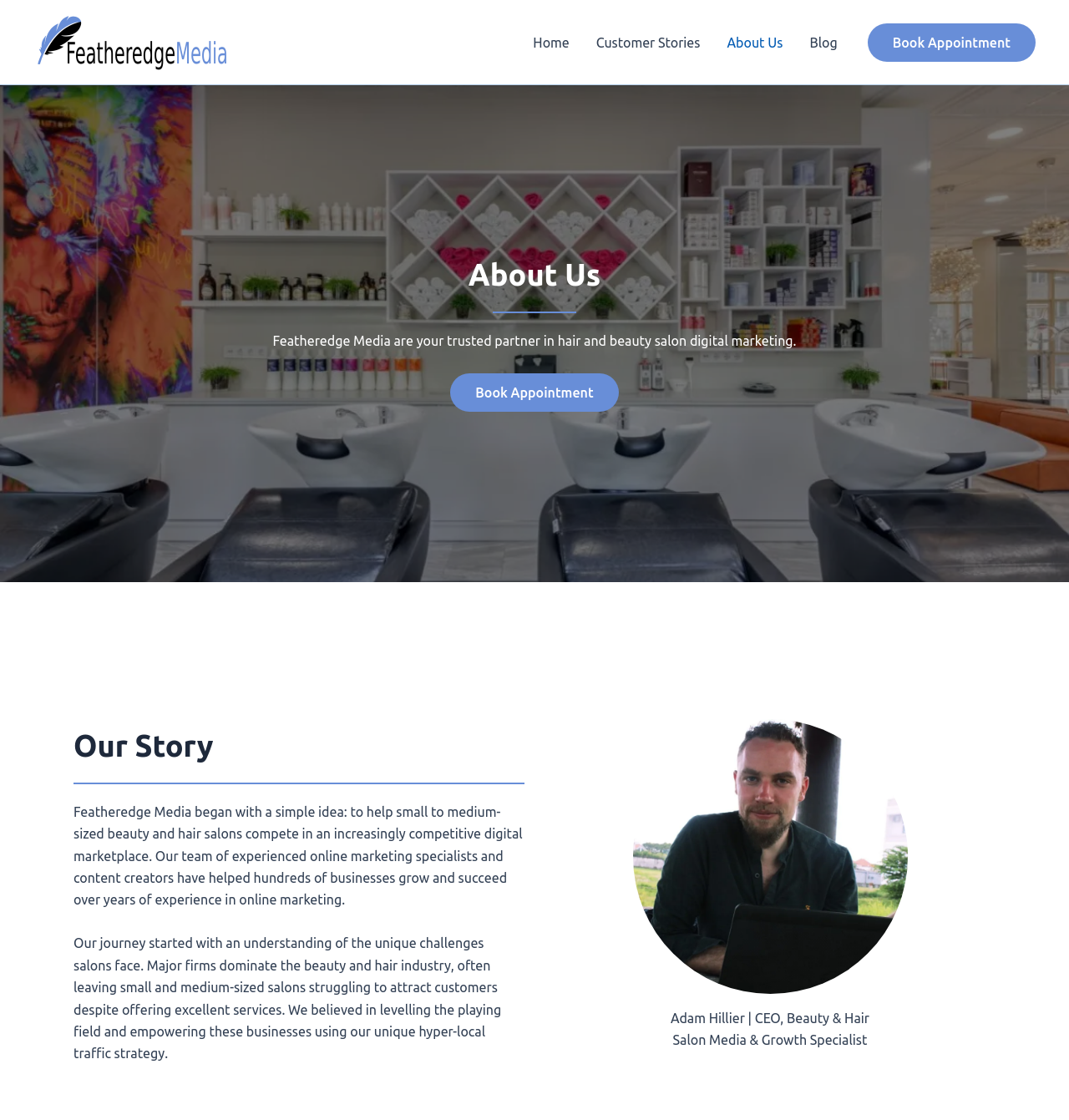Using the provided element description: "Home", identify the bounding box coordinates. The coordinates should be four floats between 0 and 1 in the order [left, top, right, bottom].

[0.486, 0.008, 0.545, 0.067]